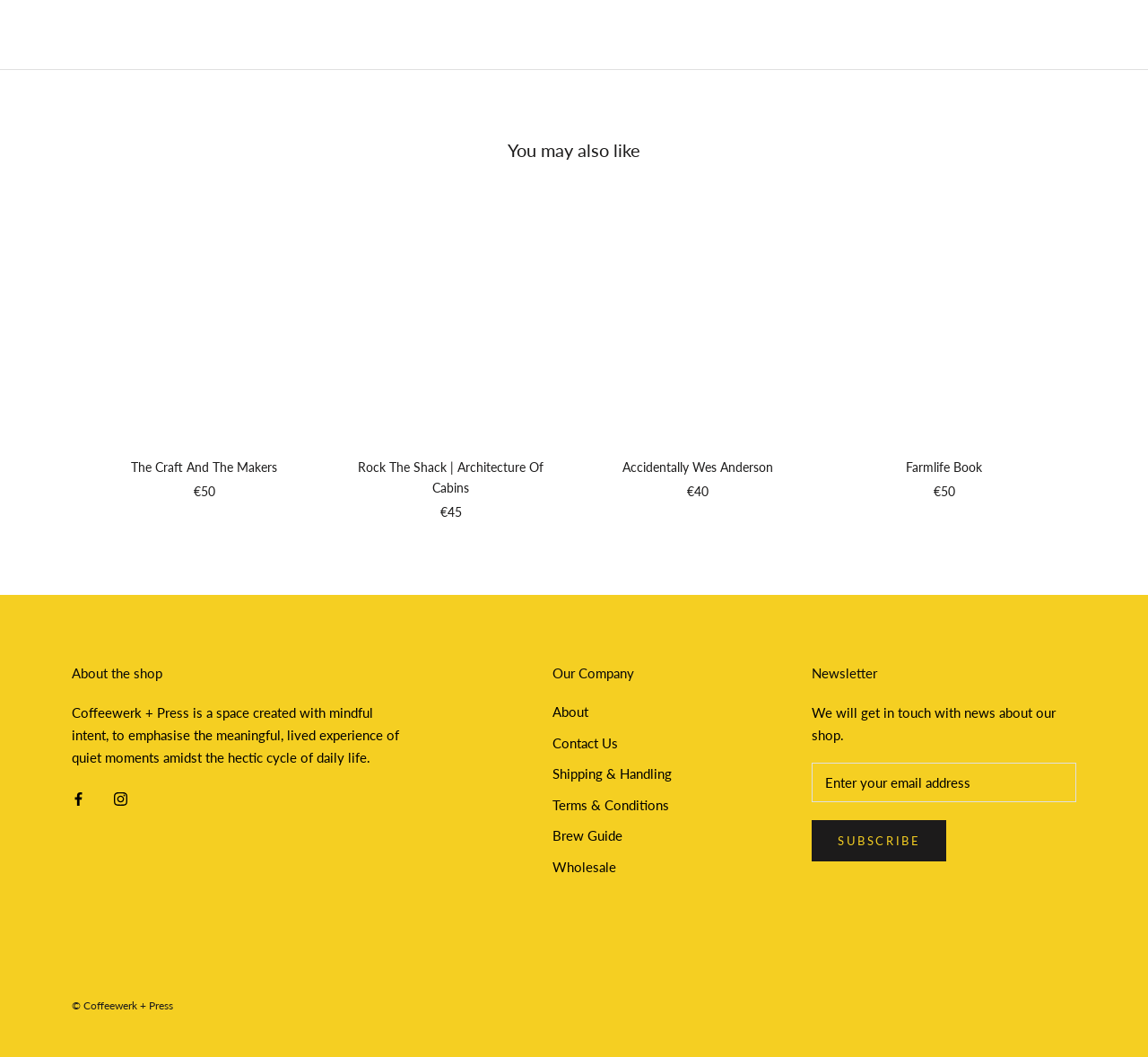Please find the bounding box coordinates of the clickable region needed to complete the following instruction: "View 'About the shop' information". The bounding box coordinates must consist of four float numbers between 0 and 1, i.e., [left, top, right, bottom].

[0.062, 0.626, 0.359, 0.647]